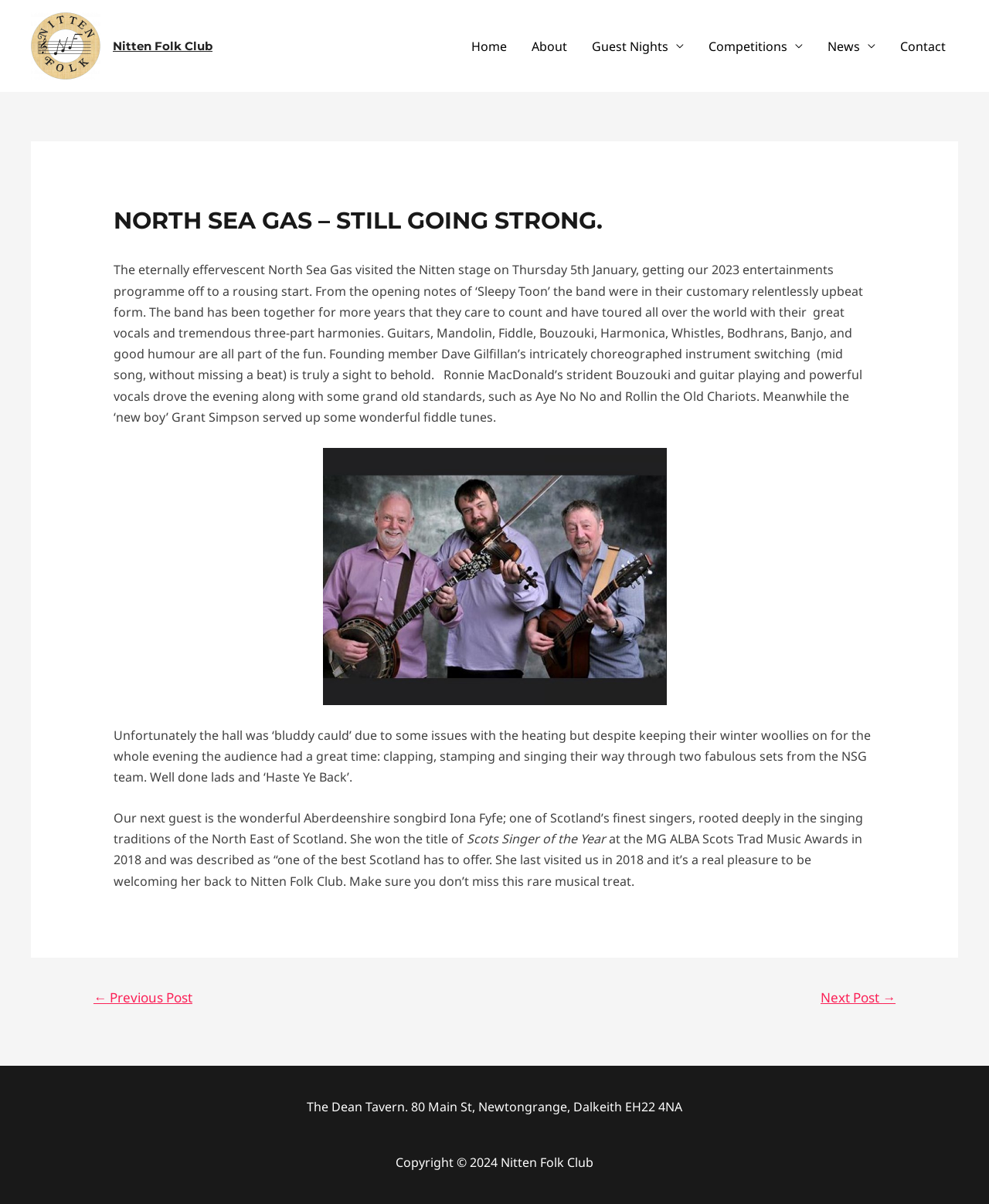Bounding box coordinates are given in the format (top-left x, top-left y, bottom-right x, bottom-right y). All values should be floating point numbers between 0 and 1. Provide the bounding box coordinate for the UI element described as: Guest Nights

[0.586, 0.016, 0.704, 0.061]